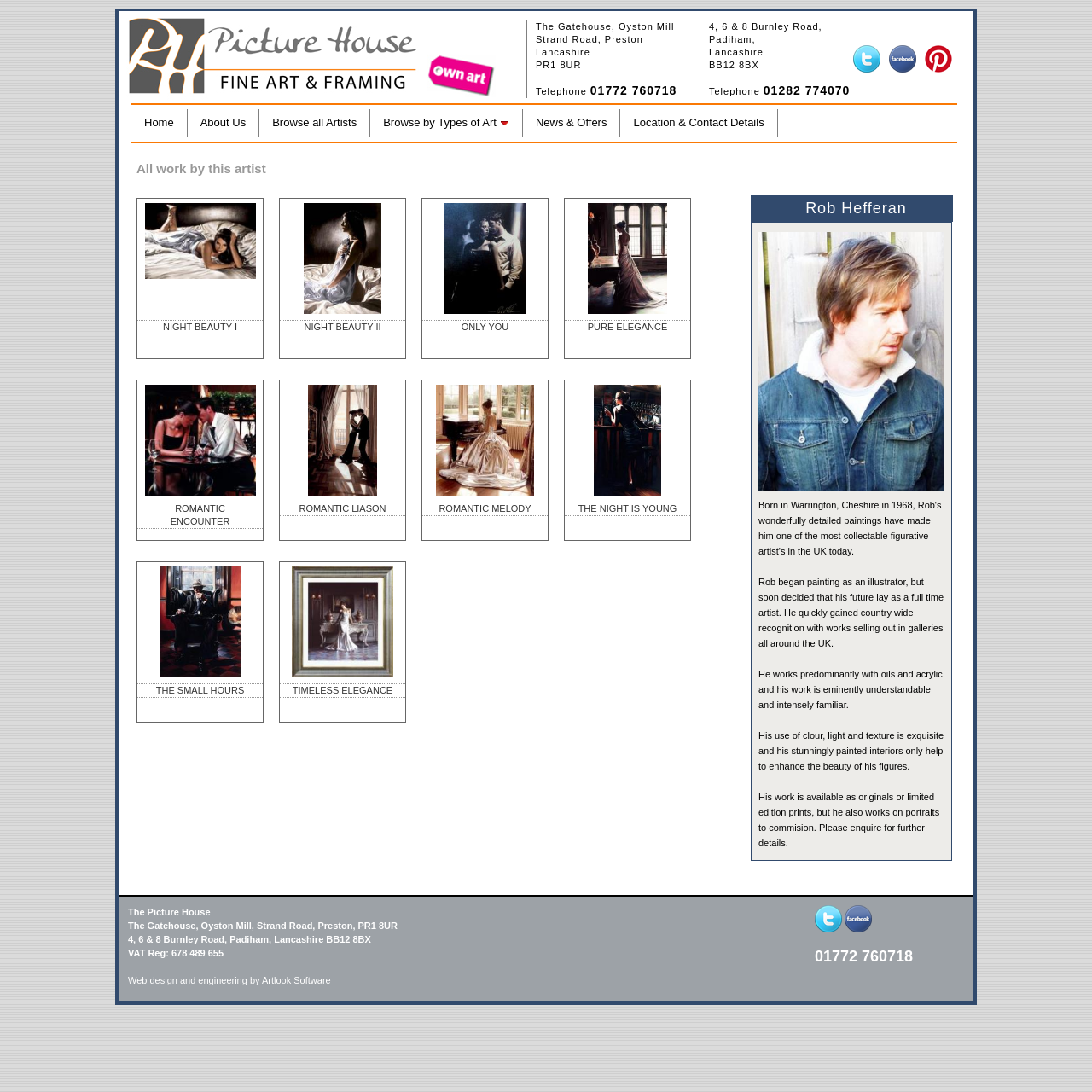Please mark the bounding box coordinates of the area that should be clicked to carry out the instruction: "Get the contact details".

[0.491, 0.079, 0.54, 0.088]